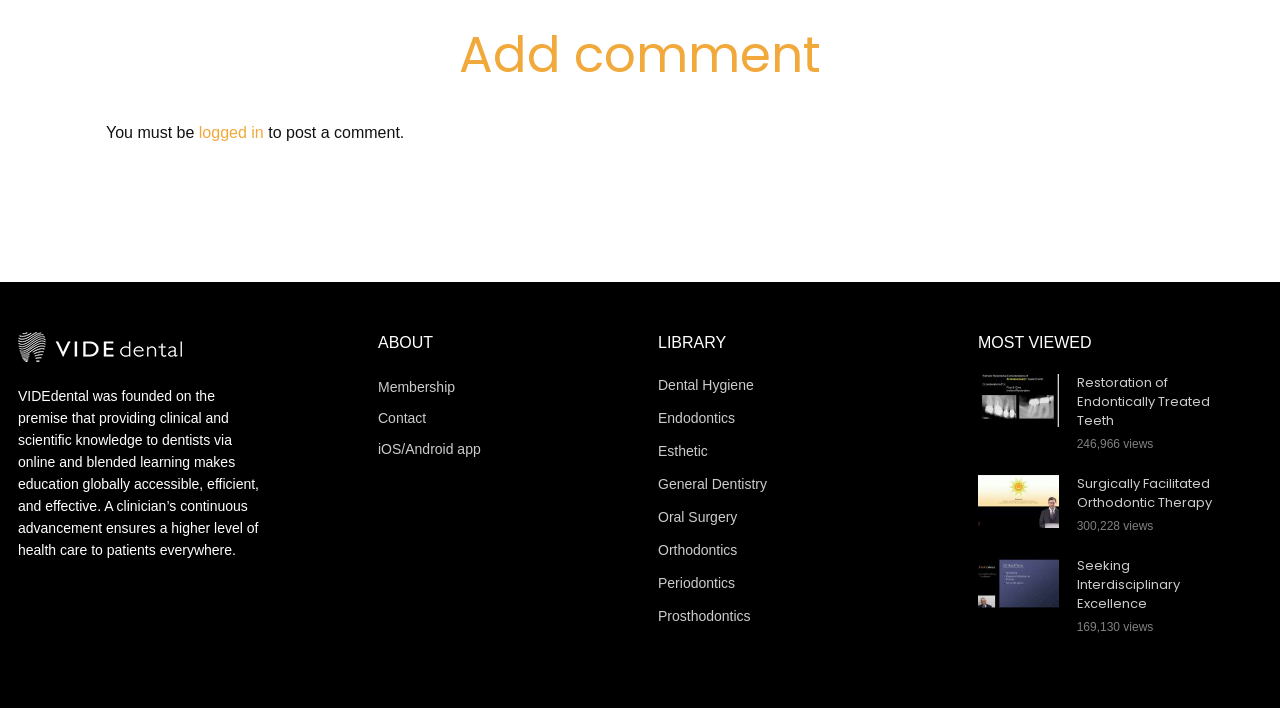Using the description "title="Restoration of Endontically Treated Teeth"", locate and provide the bounding box of the UI element.

[0.764, 0.528, 0.827, 0.603]